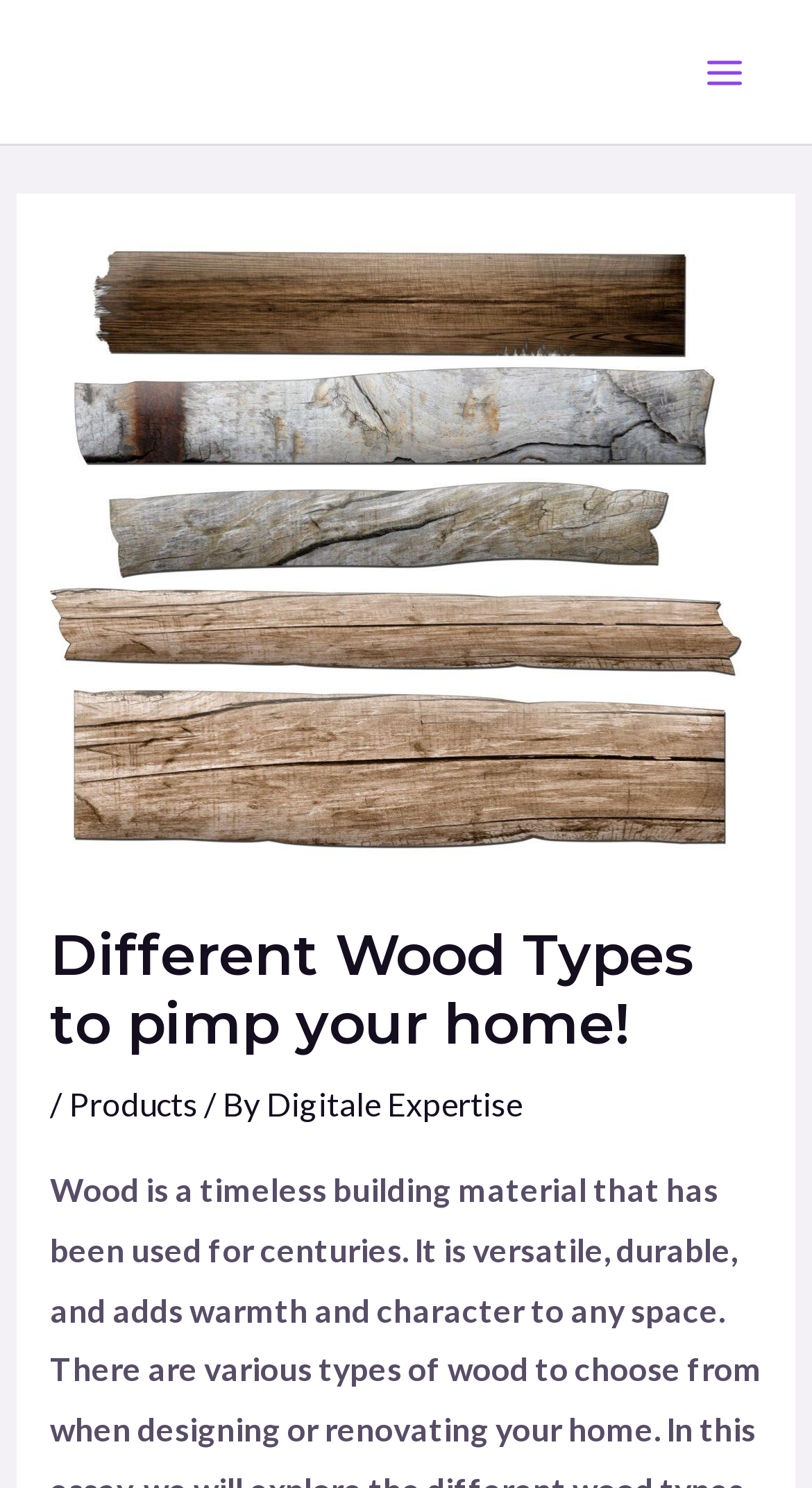Analyze the image and deliver a detailed answer to the question: What is the main menu button's status?

The main menu button's status can be determined by looking at the 'expanded' property of the button element, which is set to 'False'. This indicates that the main menu is not currently expanded.